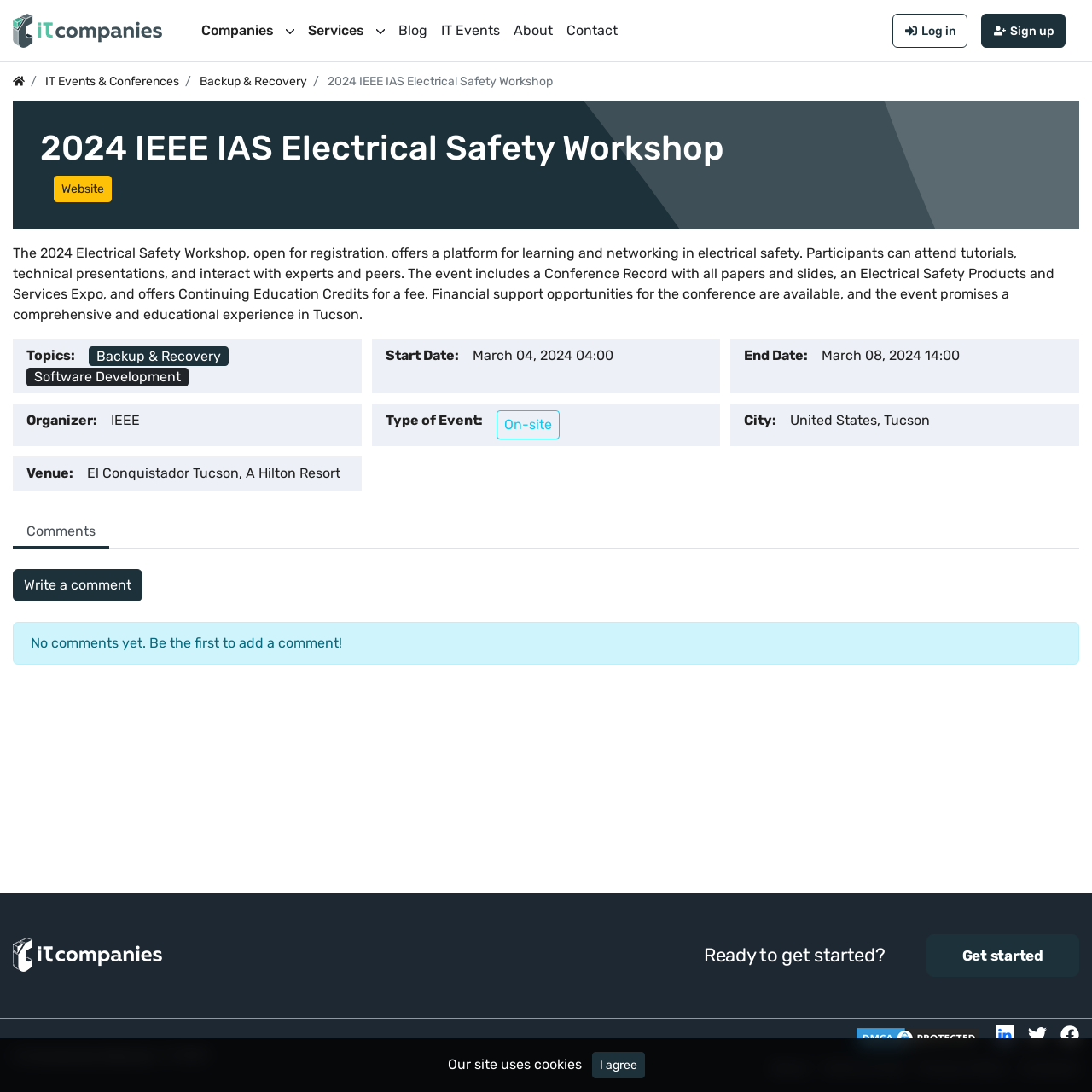Specify the bounding box coordinates of the element's area that should be clicked to execute the given instruction: "Learn more about karate". The coordinates should be four float numbers between 0 and 1, i.e., [left, top, right, bottom].

None